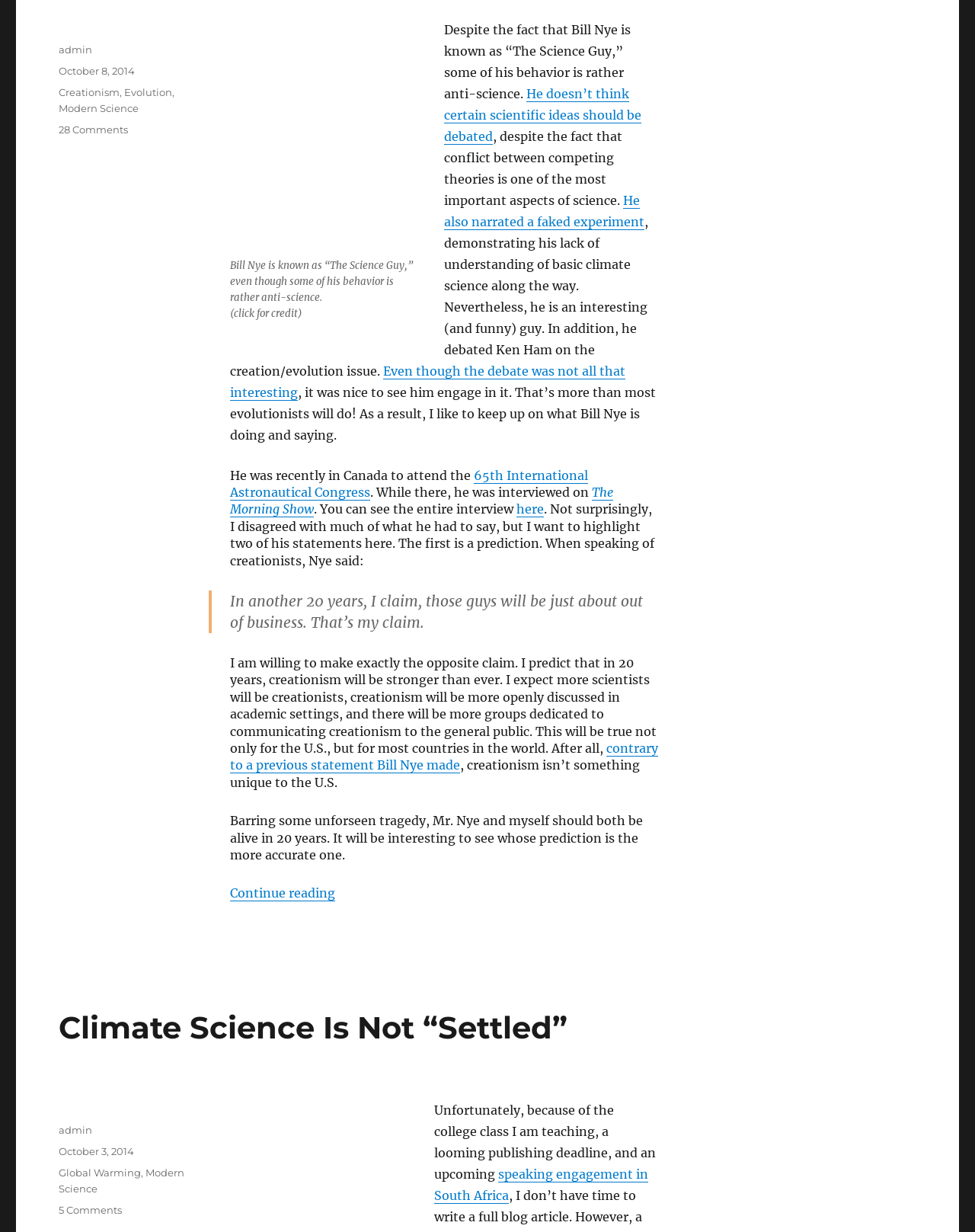Please identify the coordinates of the bounding box that should be clicked to fulfill this instruction: "View the article about Climate Science Is Not “Settled”".

[0.06, 0.819, 0.582, 0.849]